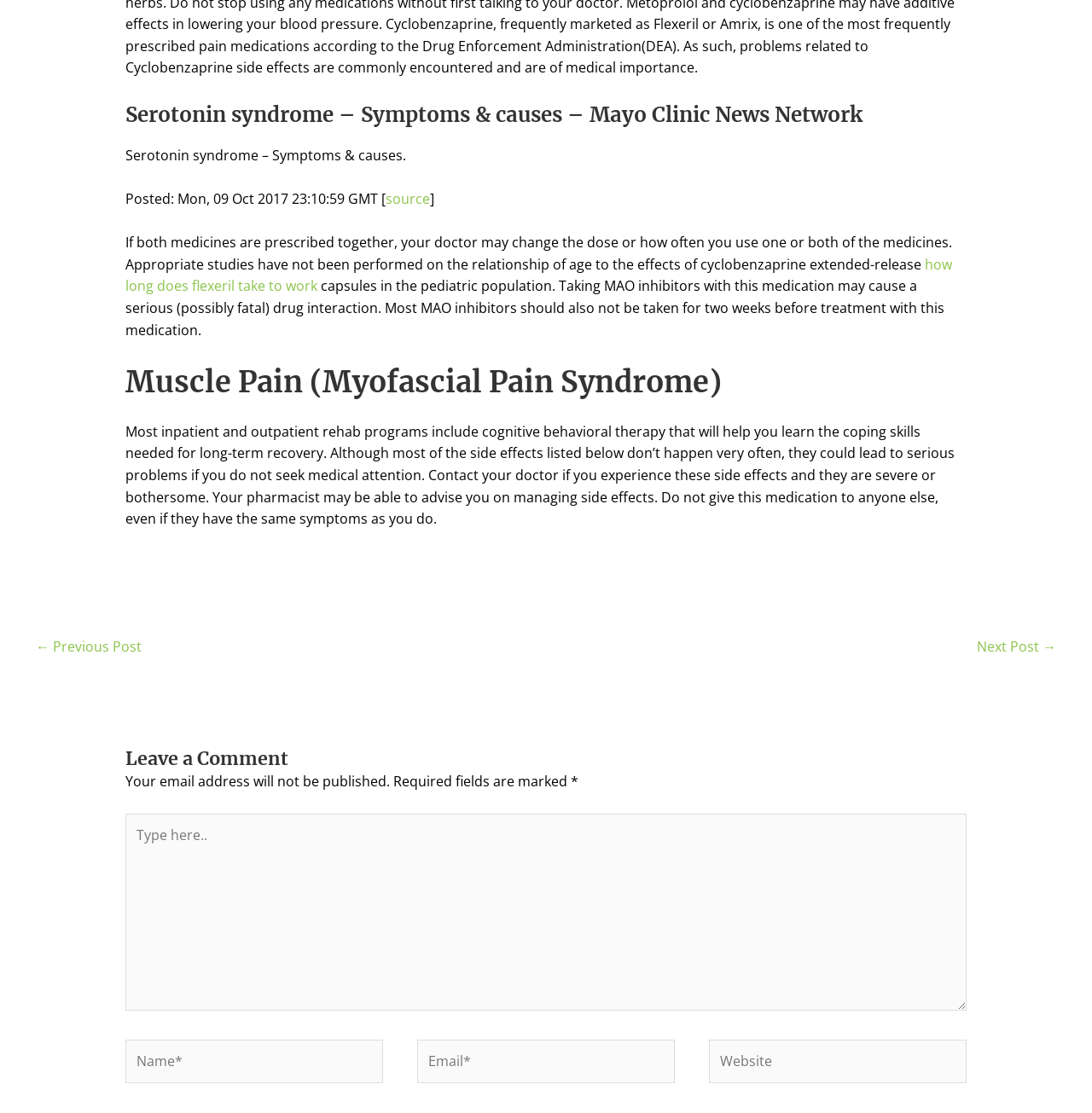Find the bounding box coordinates for the HTML element described as: "source". The coordinates should consist of four float values between 0 and 1, i.e., [left, top, right, bottom].

[0.353, 0.17, 0.394, 0.187]